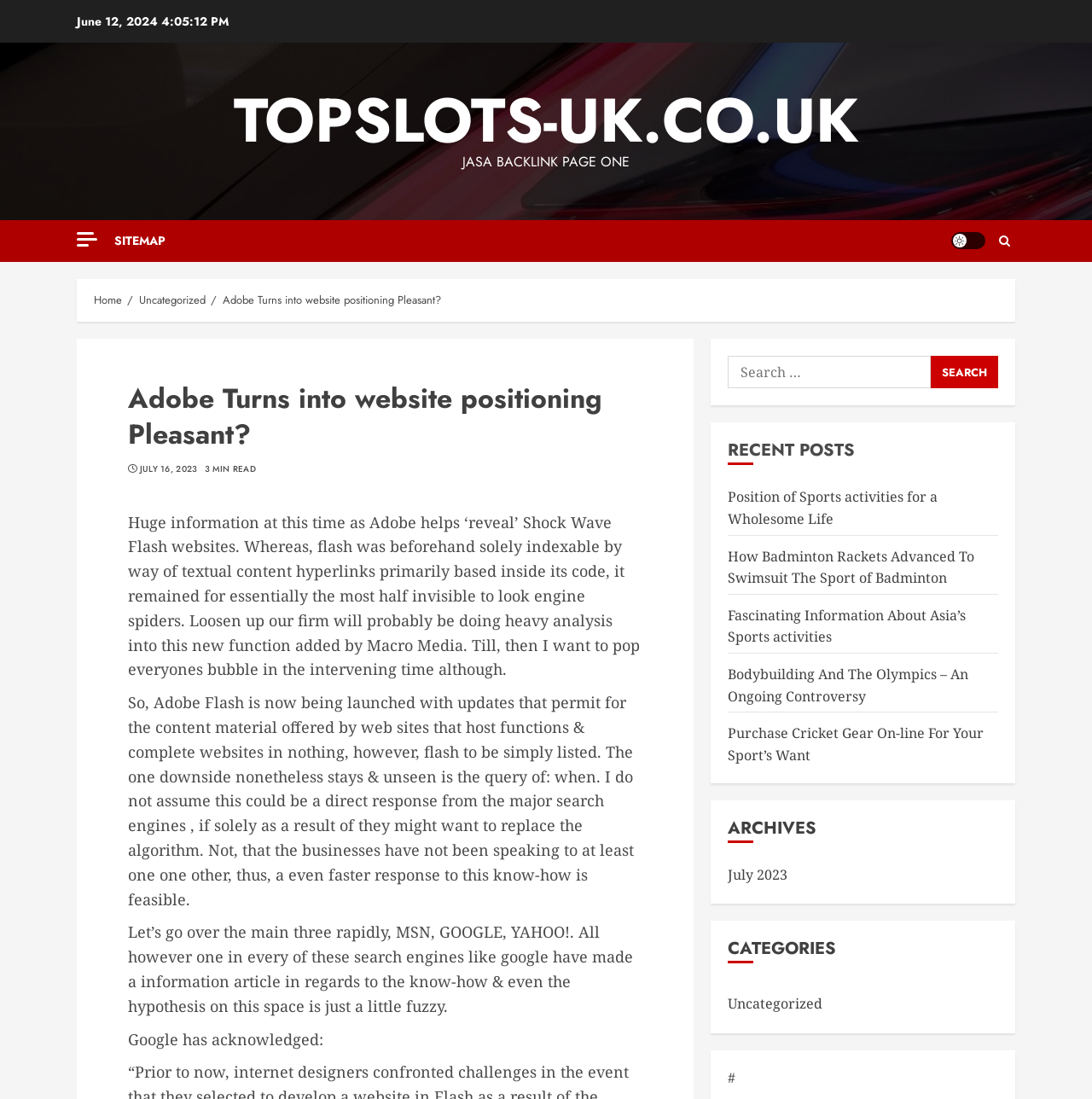Refer to the element description Sitemap and identify the corresponding bounding box in the screenshot. Format the coordinates as (top-left x, top-left y, bottom-right x, bottom-right y) with values in the range of 0 to 1.

[0.105, 0.2, 0.152, 0.238]